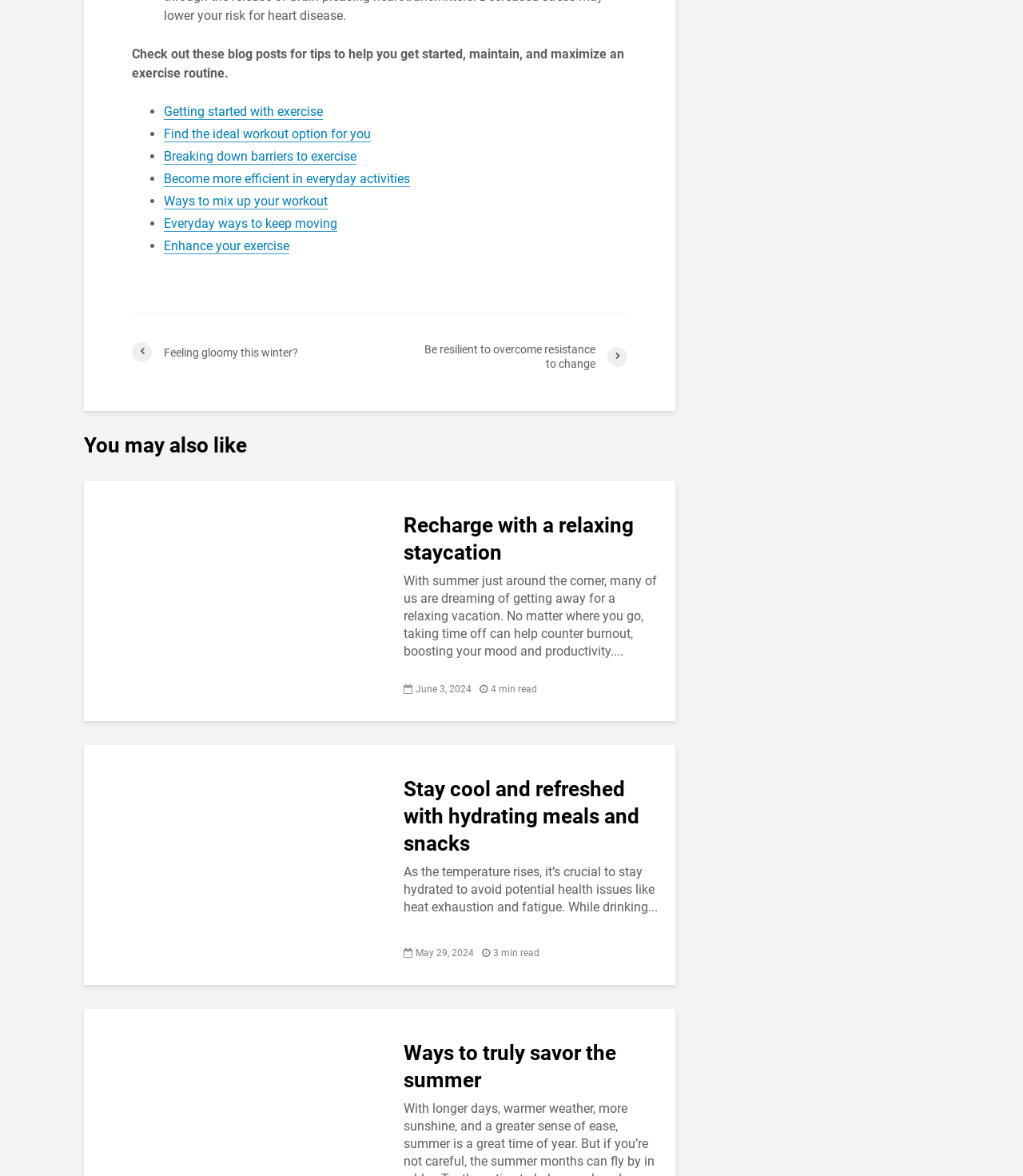Provide the bounding box coordinates for the UI element that is described by this text: "Breaking down barriers to exercise". The coordinates should be in the form of four float numbers between 0 and 1: [left, top, right, bottom].

[0.16, 0.126, 0.348, 0.14]